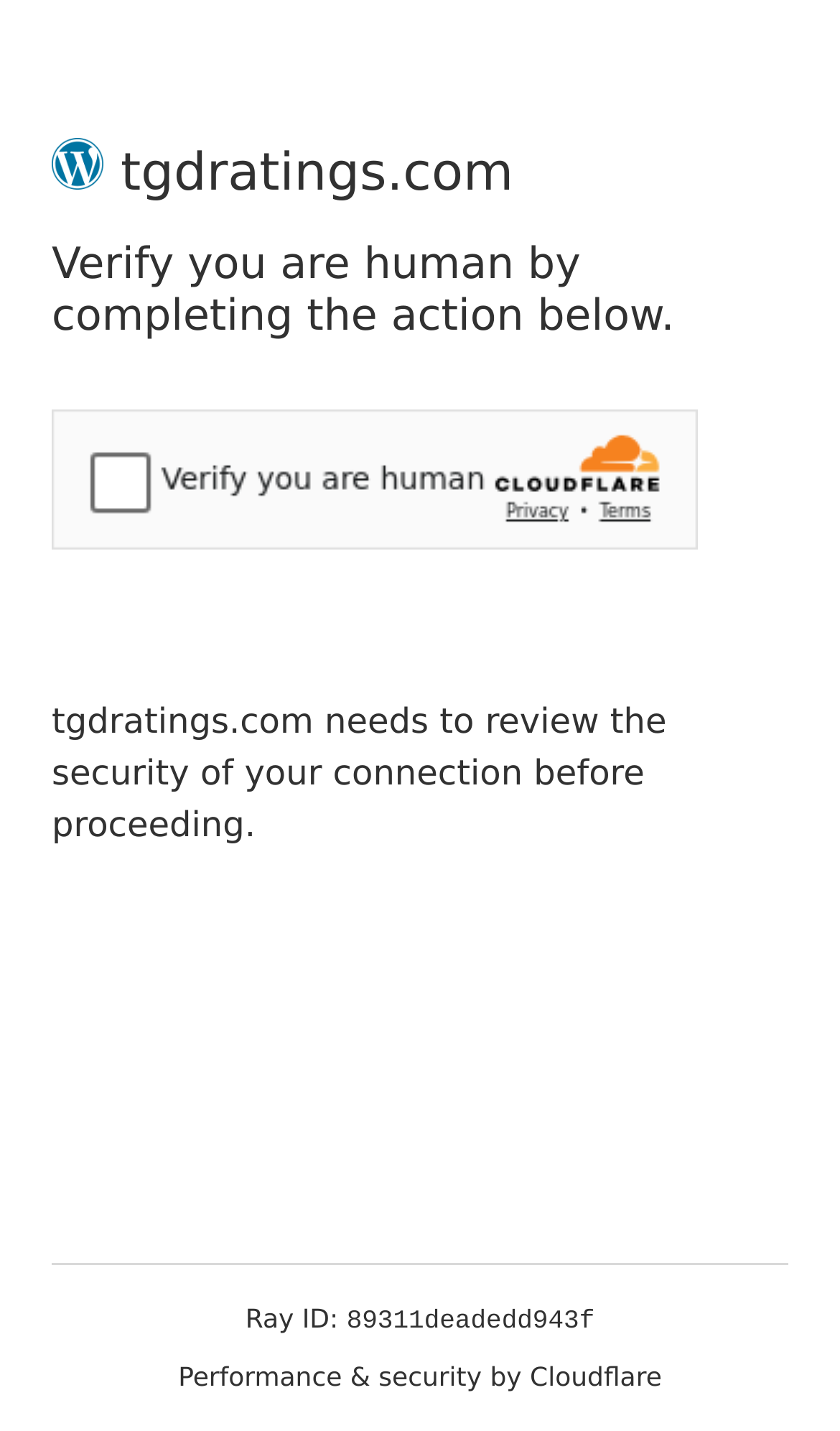What is the name of the website being secured?
Answer with a single word or phrase by referring to the visual content.

tgdratings.com